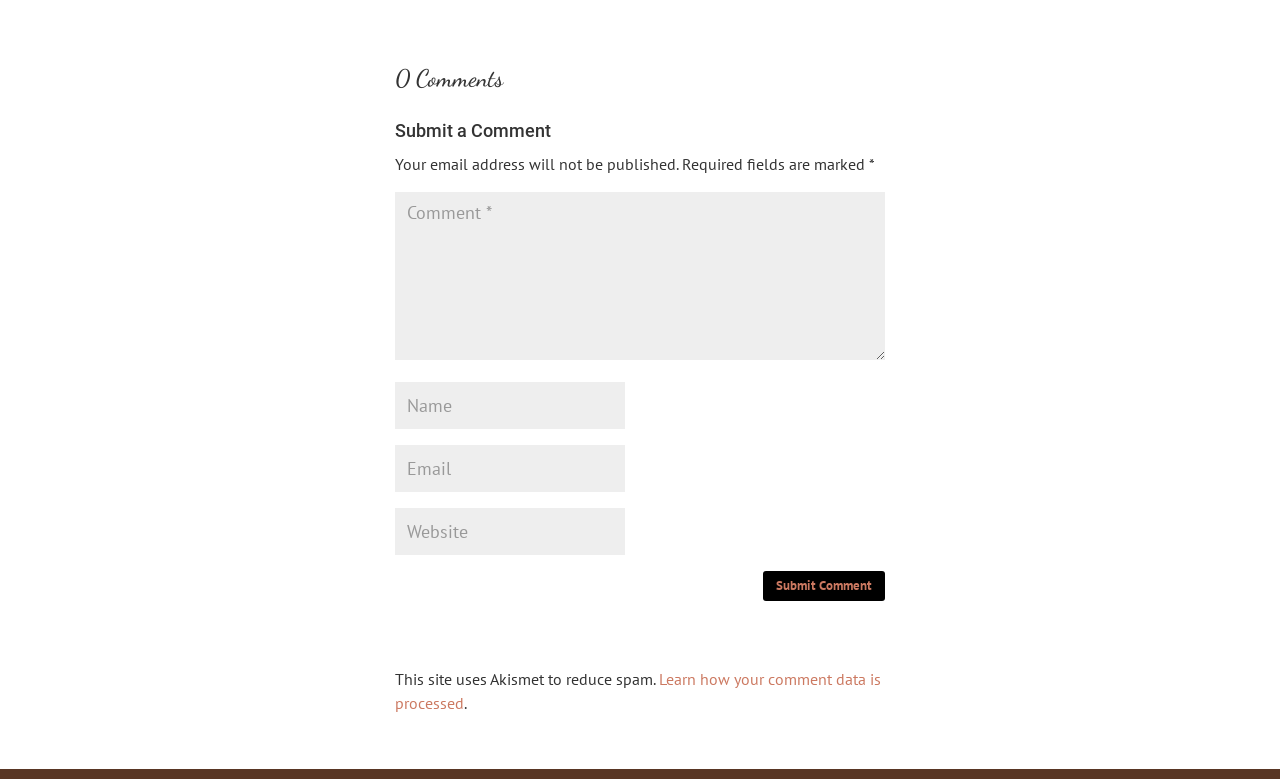What is the name of the spam reduction service used by this website?
Please provide a detailed and thorough answer to the question.

The webpage mentions that it uses Akismet to reduce spam, indicating that Akismet is the service employed to prevent and mitigate spam comments on the website.